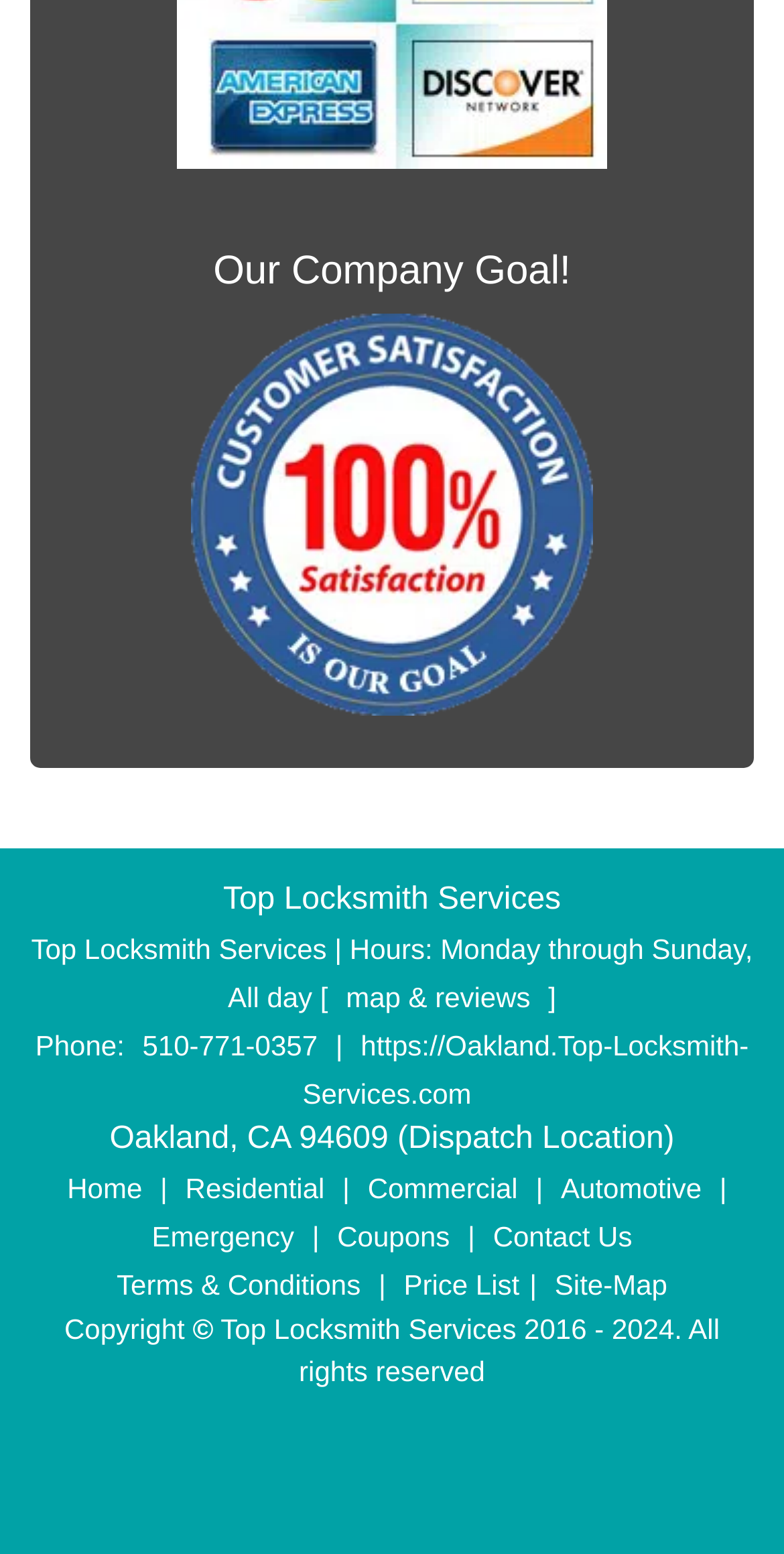Can you find the bounding box coordinates for the element to click on to achieve the instruction: "Click the 'Home' link"?

[0.073, 0.754, 0.194, 0.775]